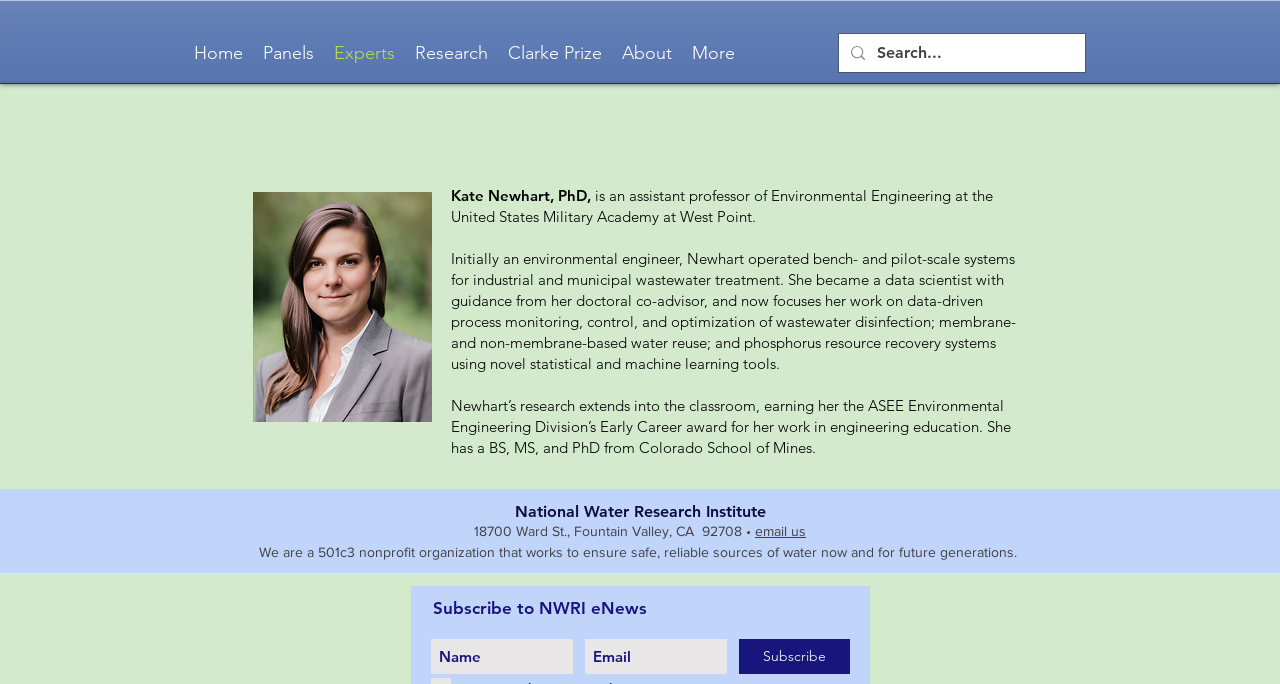What is Kate Newhart's profession?
Using the image, give a concise answer in the form of a single word or short phrase.

Assistant professor